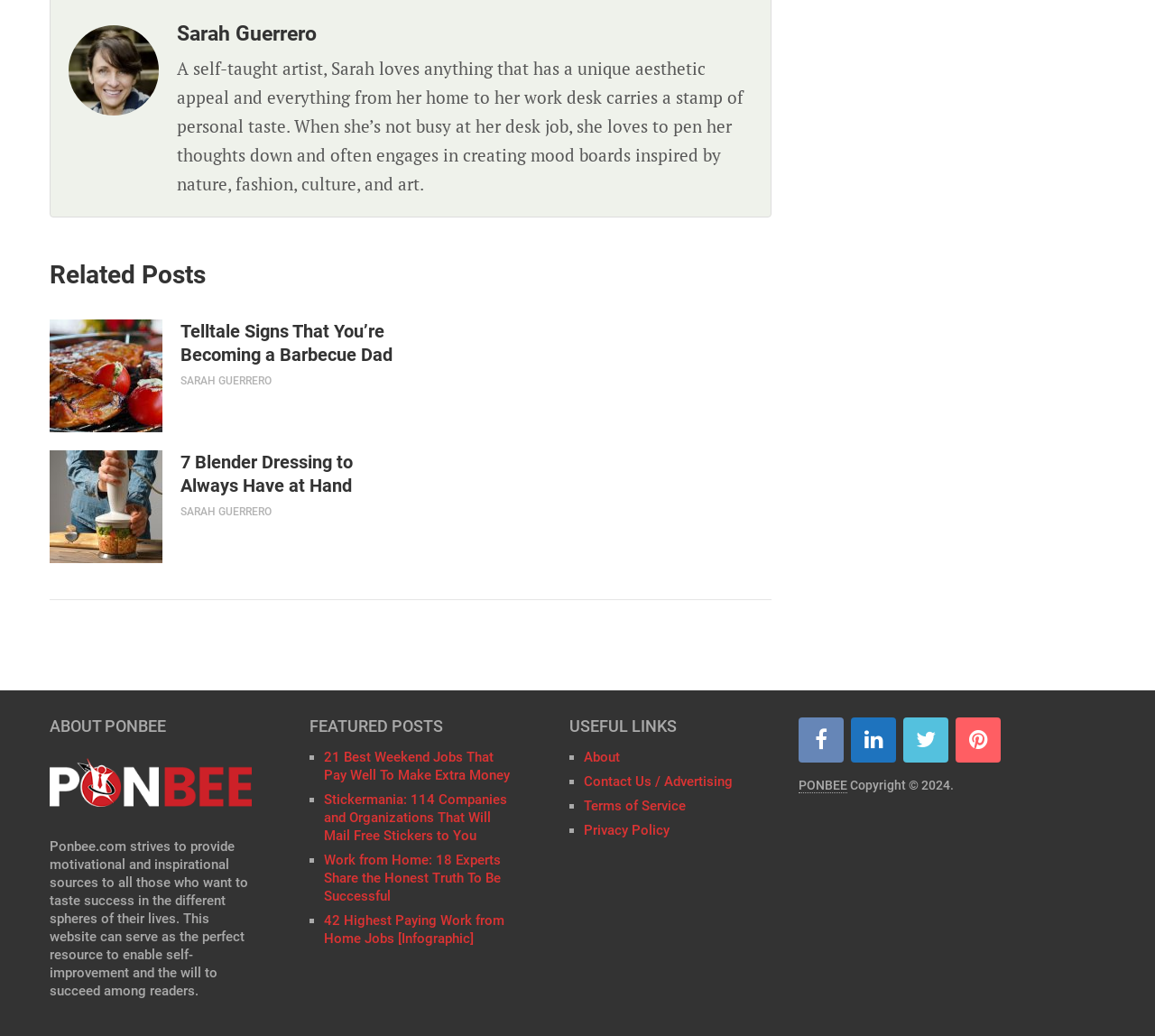Pinpoint the bounding box coordinates of the clickable element needed to complete the instruction: "read the article about Telltale Signs That You’re Becoming a Barbecue Dad". The coordinates should be provided as four float numbers between 0 and 1: [left, top, right, bottom].

[0.043, 0.308, 0.141, 0.417]